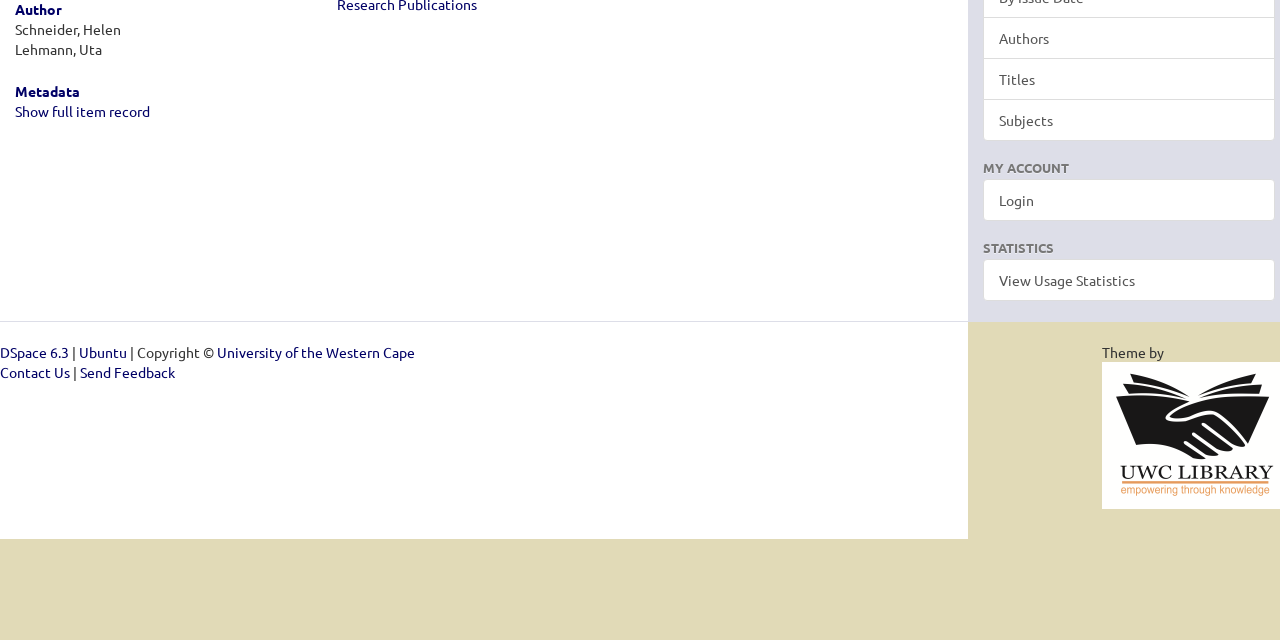Locate the bounding box of the UI element based on this description: "Login". Provide four float numbers between 0 and 1 as [left, top, right, bottom].

[0.768, 0.28, 0.996, 0.345]